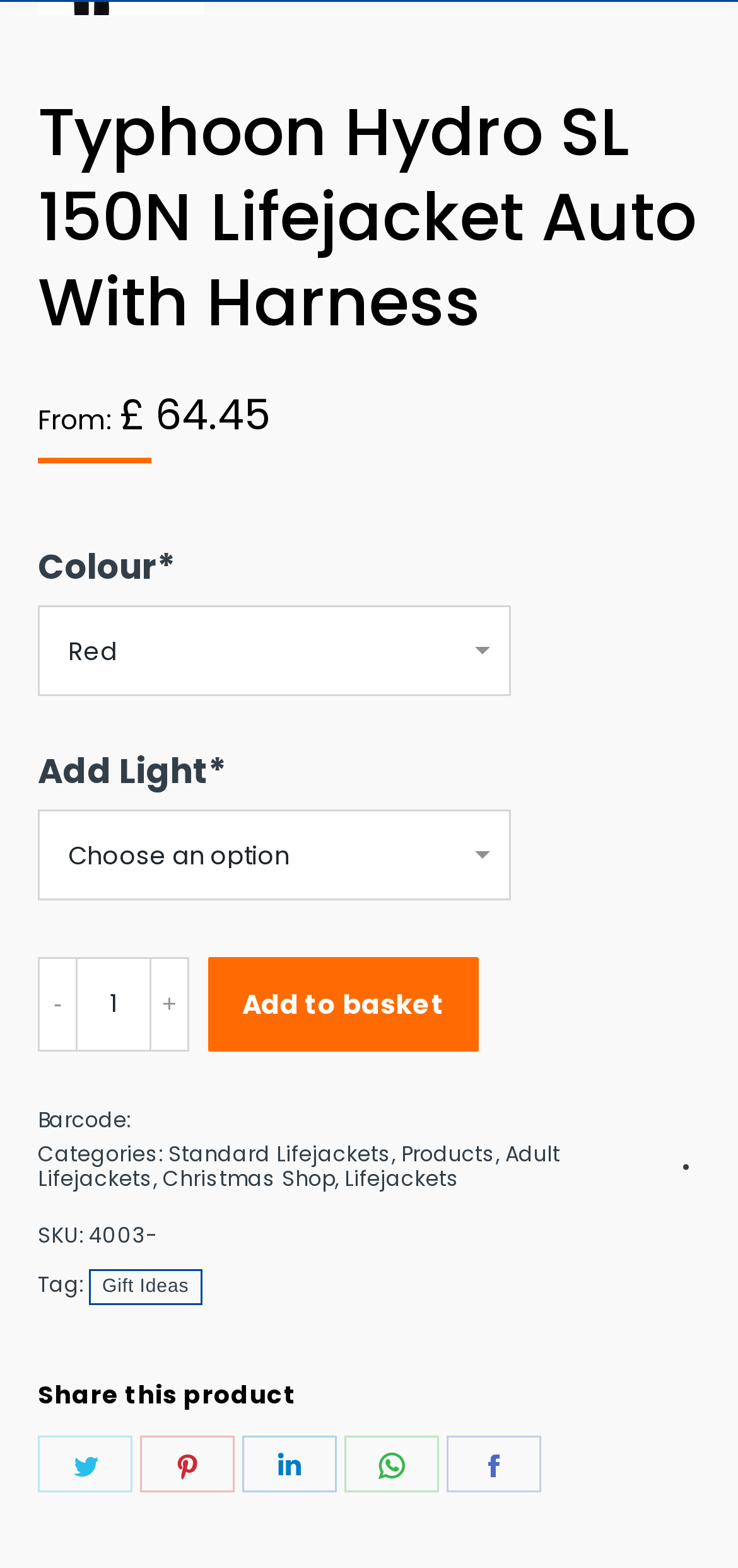Provide the bounding box coordinates of the HTML element this sentence describes: "Gift Ideas". The bounding box coordinates consist of four float numbers between 0 and 1, i.e., [left, top, right, bottom].

[0.121, 0.81, 0.274, 0.833]